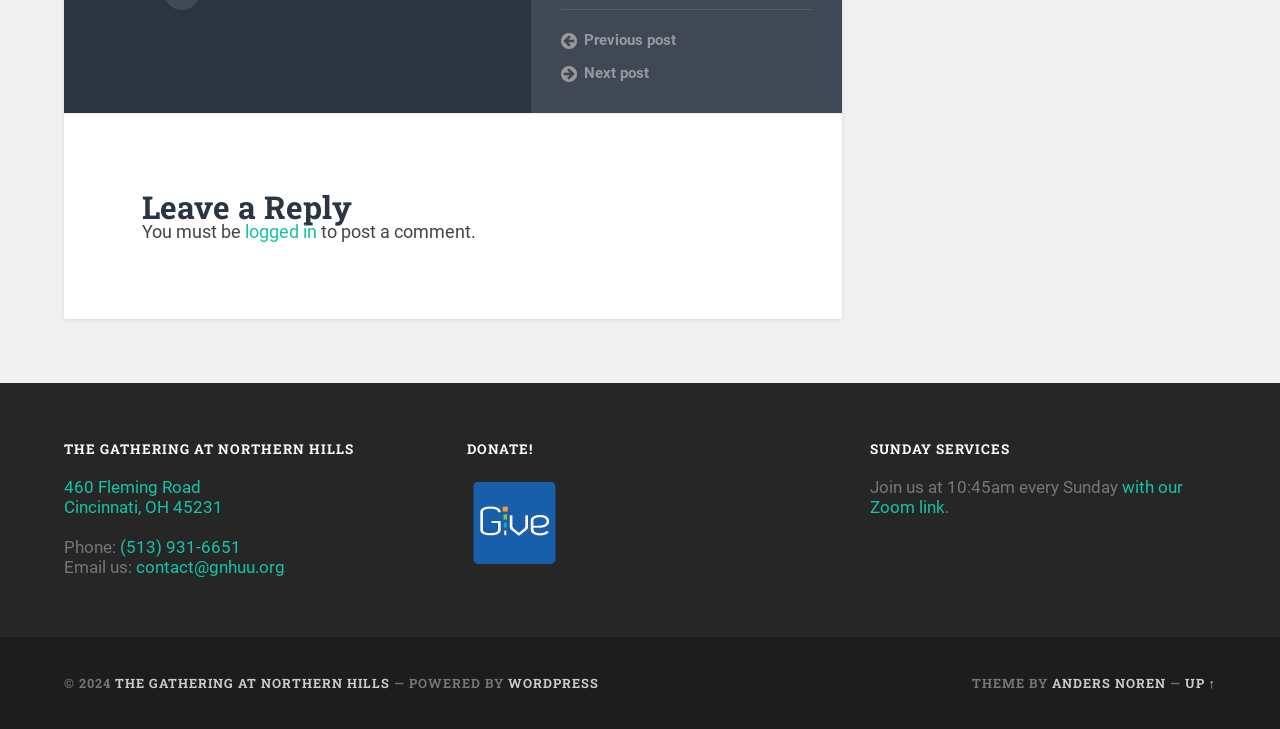Find the bounding box coordinates of the clickable region needed to perform the following instruction: "Click on 'logged in'". The coordinates should be provided as four float numbers between 0 and 1, i.e., [left, top, right, bottom].

[0.191, 0.304, 0.247, 0.332]